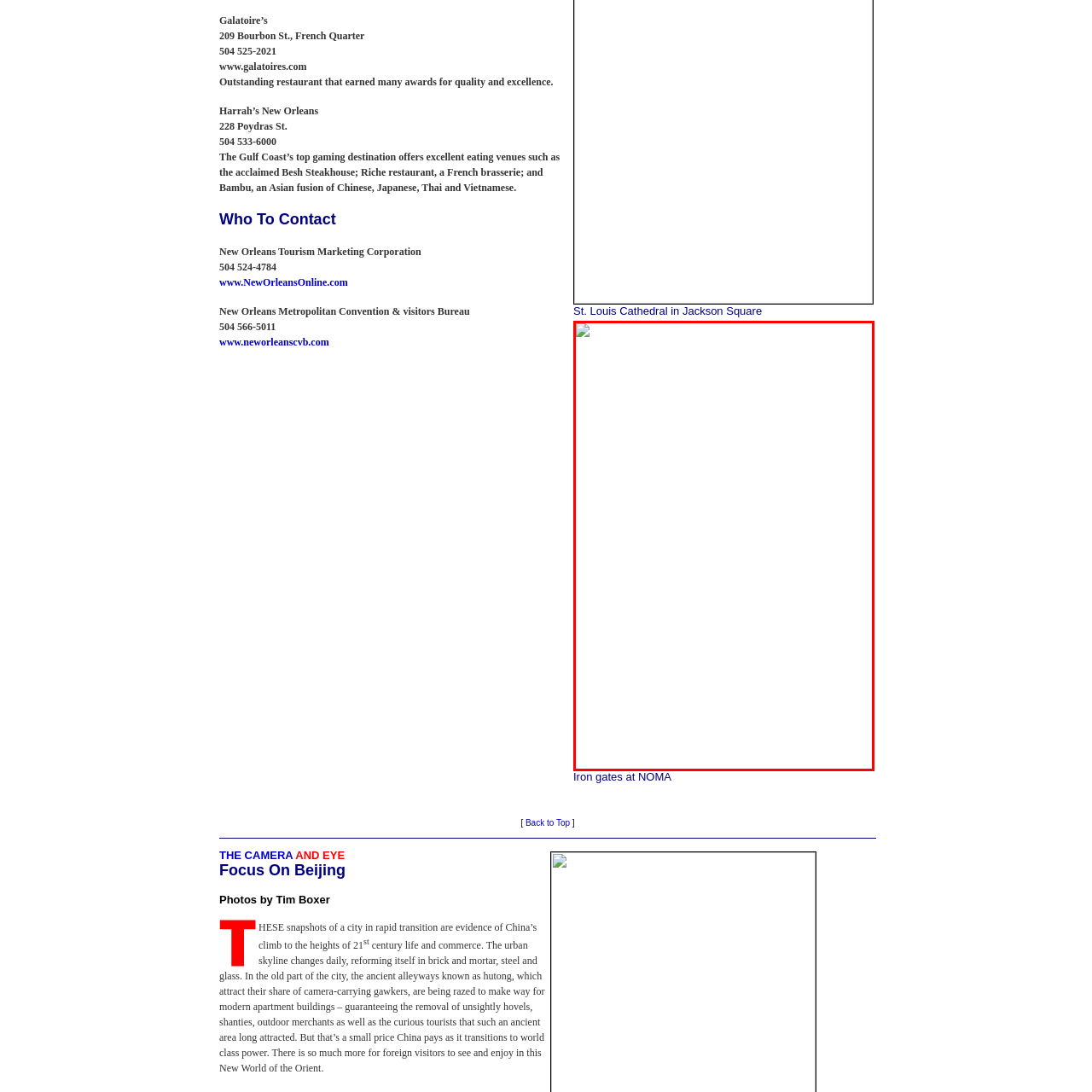Direct your attention to the image within the red bounding box and respond with a detailed answer to the following question, using the image as your reference: What is the city known for, according to the caption?

The caption states that the image captures the essence of New Orleans, which is known for its unique mix of history, art, and community, implying that the city is famous for this blend of cultural aspects.